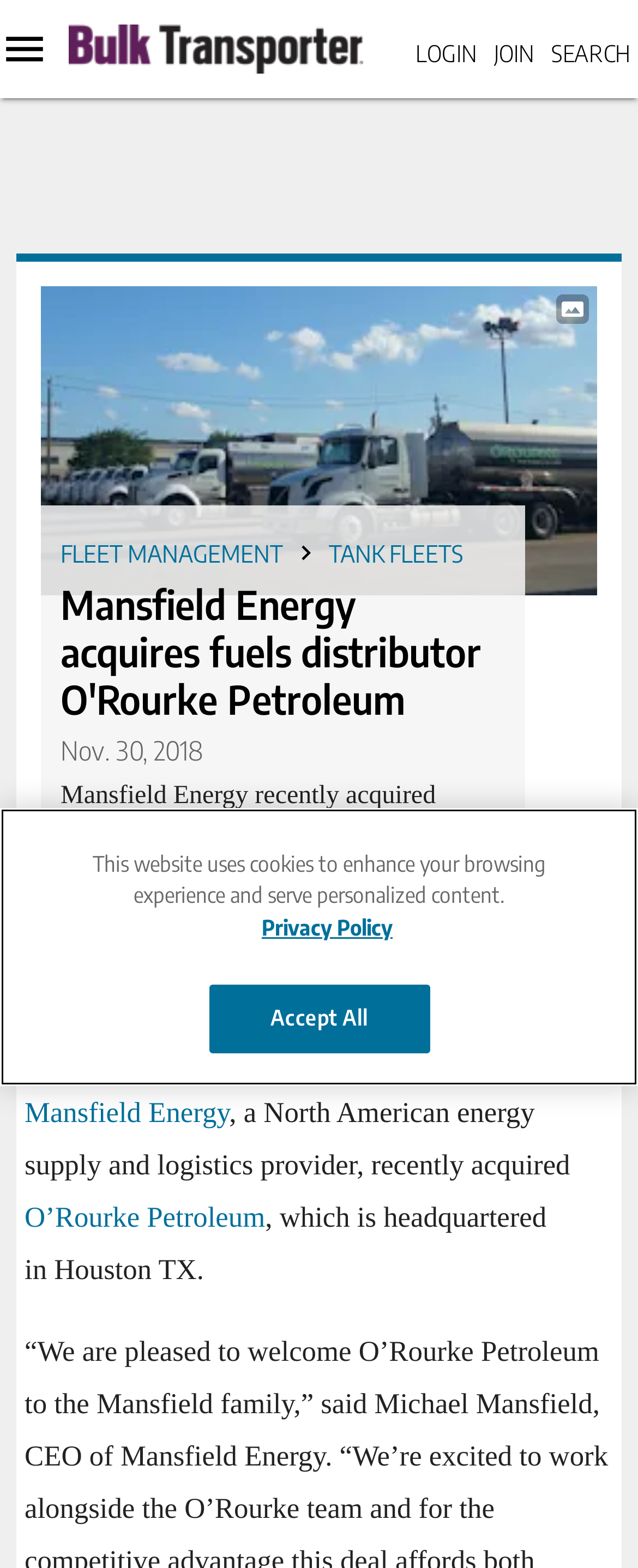How many images are there on the webpage?
Based on the image, answer the question with as much detail as possible.

There are three images on the webpage, namely the image with the text 'Bulk Transporter' at the top, the image with the text 'Bulktransporter 6245 Orourke Petroleum Trucks Cropped 0' in the middle, and the image with no text at the bottom.